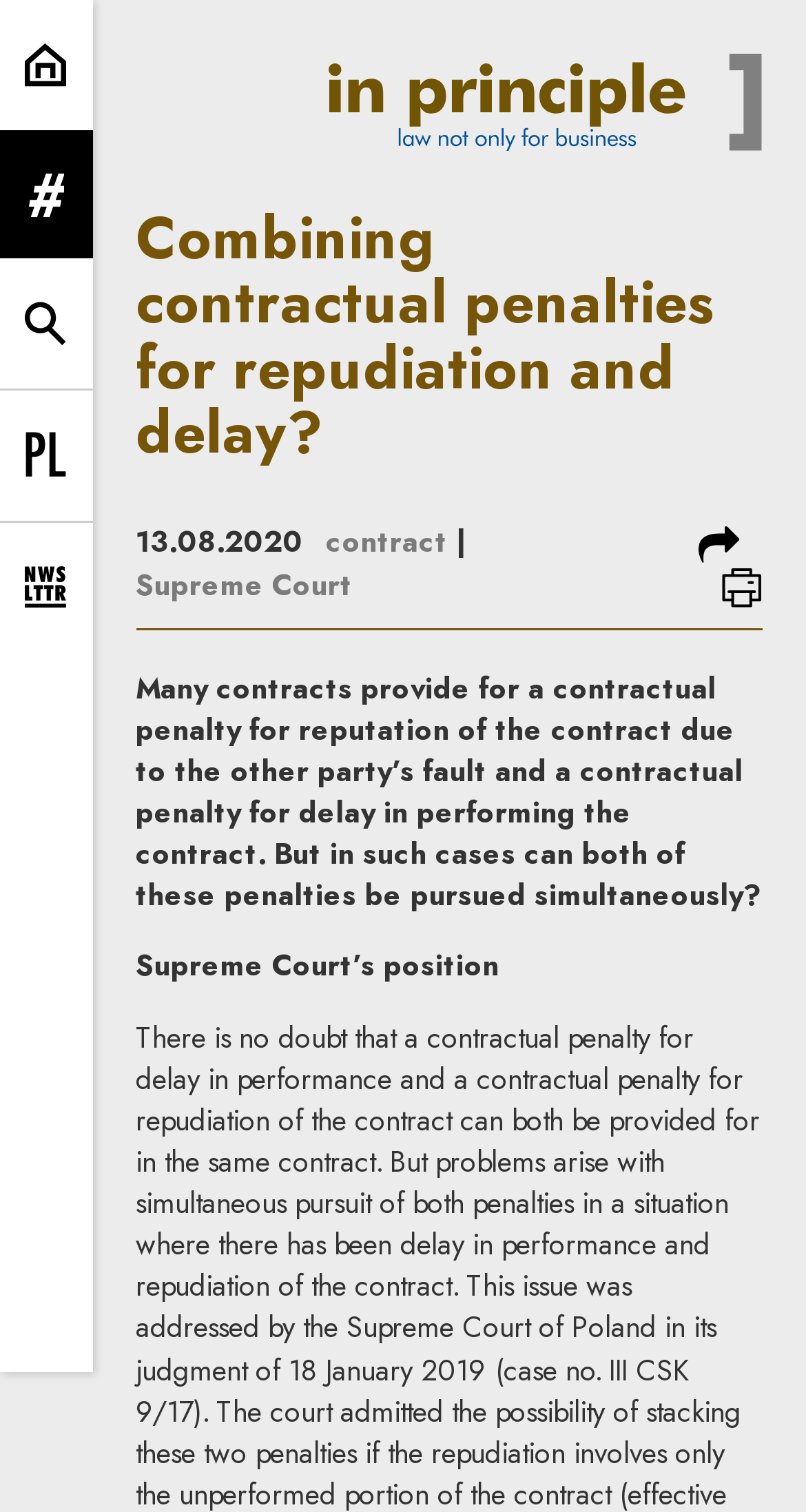Please identify the bounding box coordinates of the element that needs to be clicked to execute the following command: "Change language to PL". Provide the bounding box using four float numbers between 0 and 1, formatted as [left, top, right, bottom].

[0.0, 0.259, 0.115, 0.344]